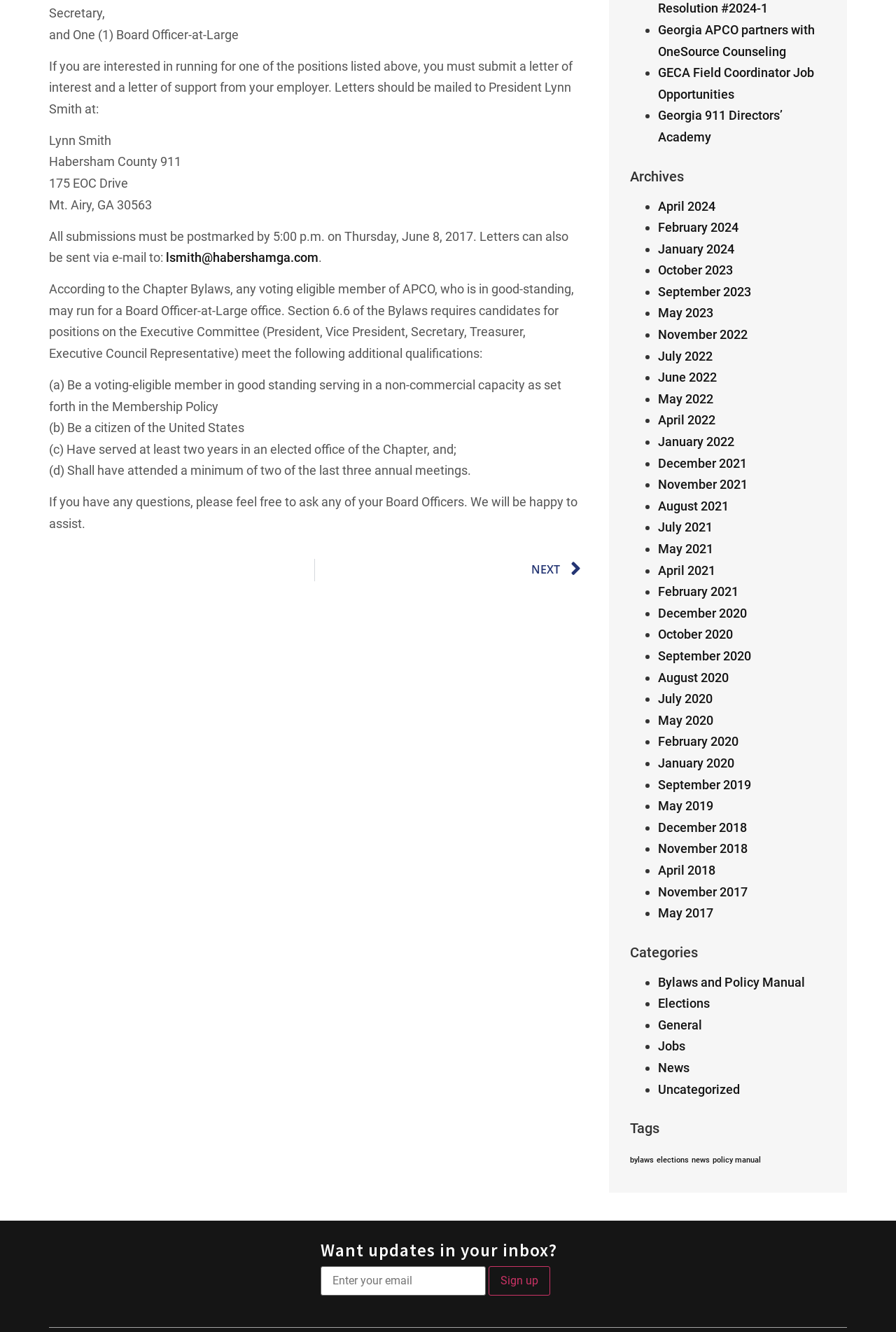Given the description: "Bylaws and Policy Manual", determine the bounding box coordinates of the UI element. The coordinates should be formatted as four float numbers between 0 and 1, [left, top, right, bottom].

[0.734, 0.732, 0.898, 0.743]